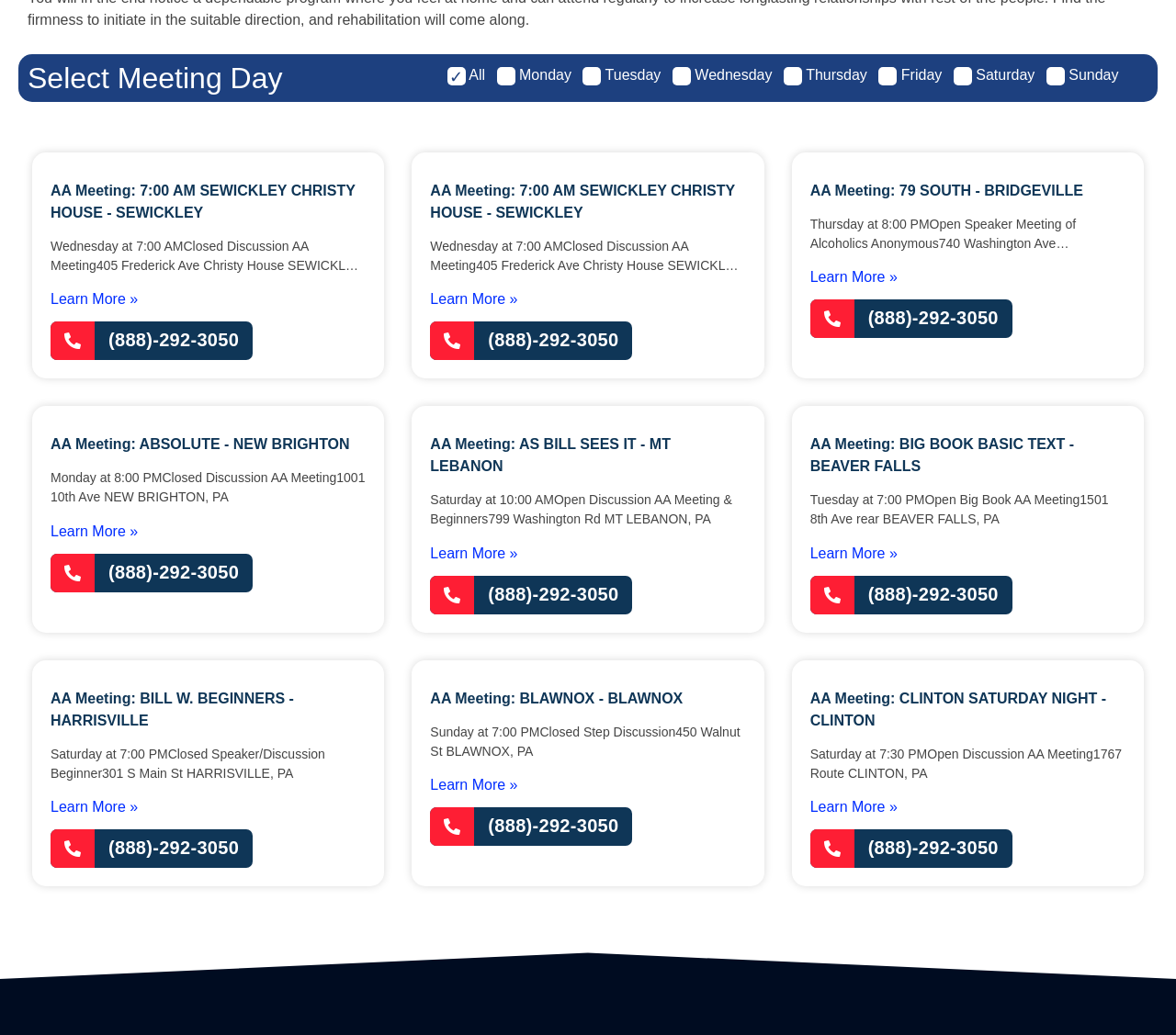What is the location of the 'AA Meeting: 7:00 AM SEWICKLEY CHRISTY HOUSE - SEWICKLEY' meeting?
Please respond to the question with as much detail as possible.

I found the location of the meeting by looking at the StaticText elements associated with the 'AA Meeting: 7:00 AM SEWICKLEY CHRISTY HOUSE - SEWICKLEY' heading, which provided the address and city.